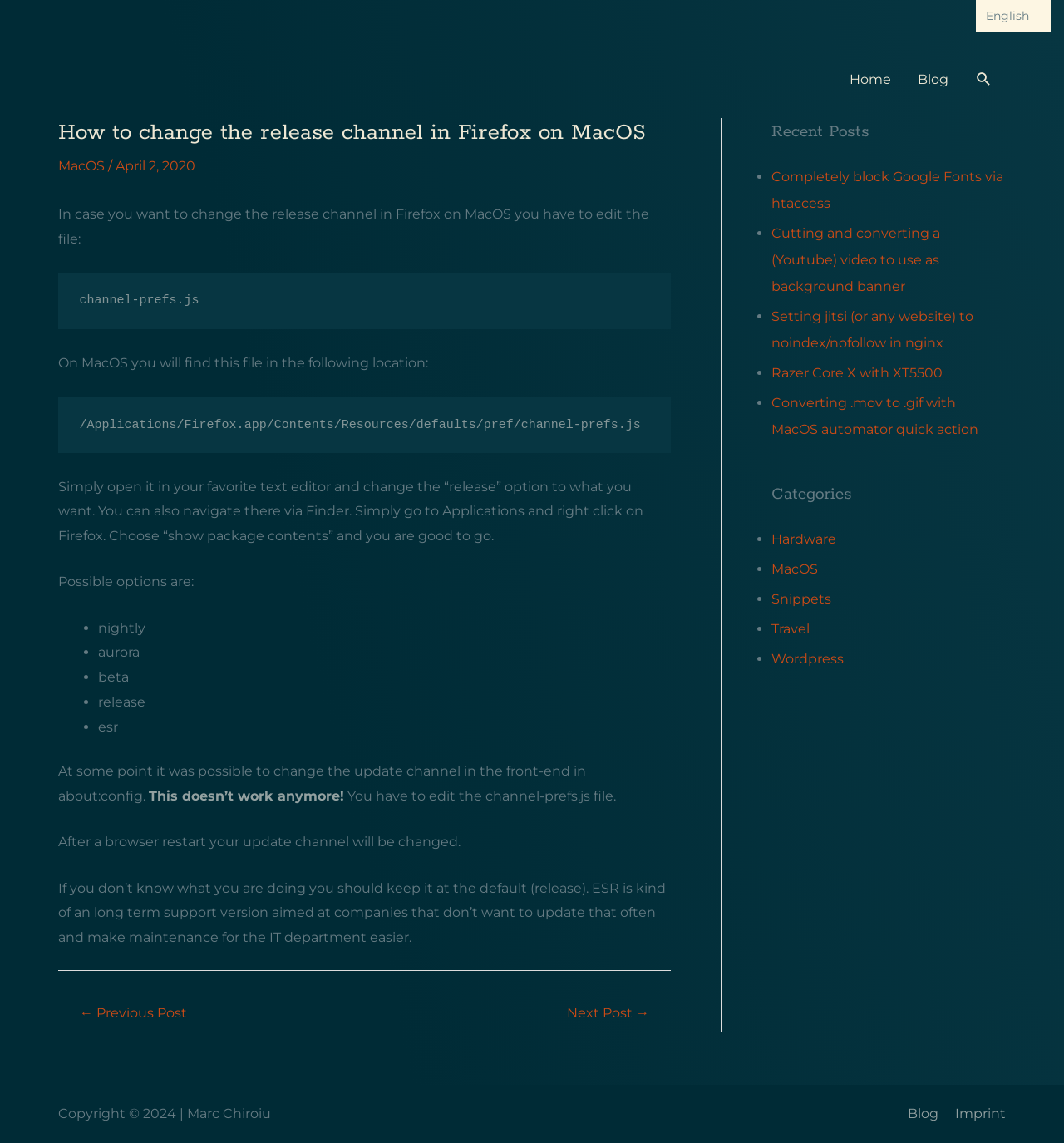Show the bounding box coordinates for the element that needs to be clicked to execute the following instruction: "click the 'Categories' link". Provide the coordinates in the form of four float numbers between 0 and 1, i.e., [left, top, right, bottom].

[0.725, 0.42, 0.945, 0.444]